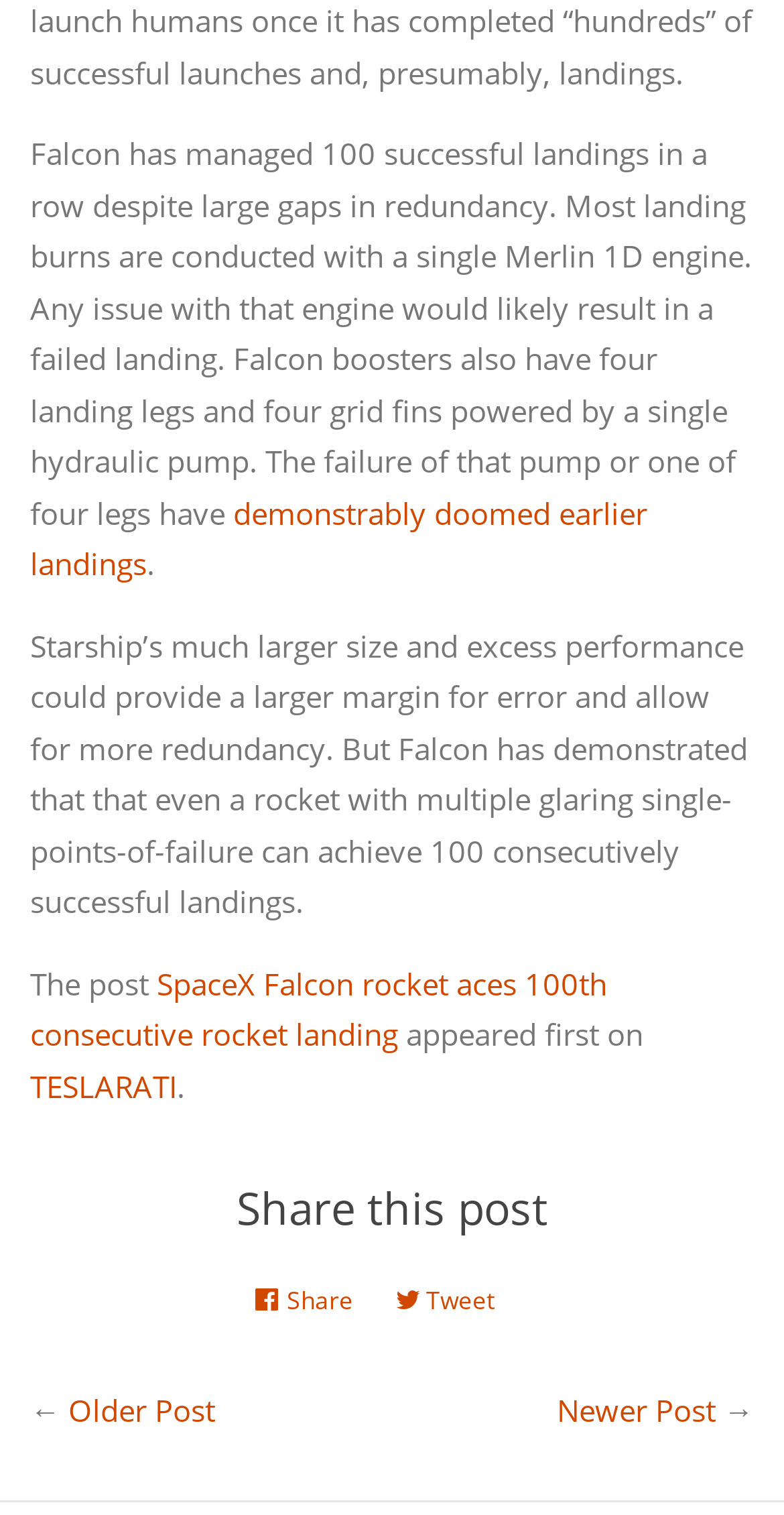Locate the bounding box coordinates of the clickable region to complete the following instruction: "Share this post on Facebook."

[0.324, 0.836, 0.476, 0.881]